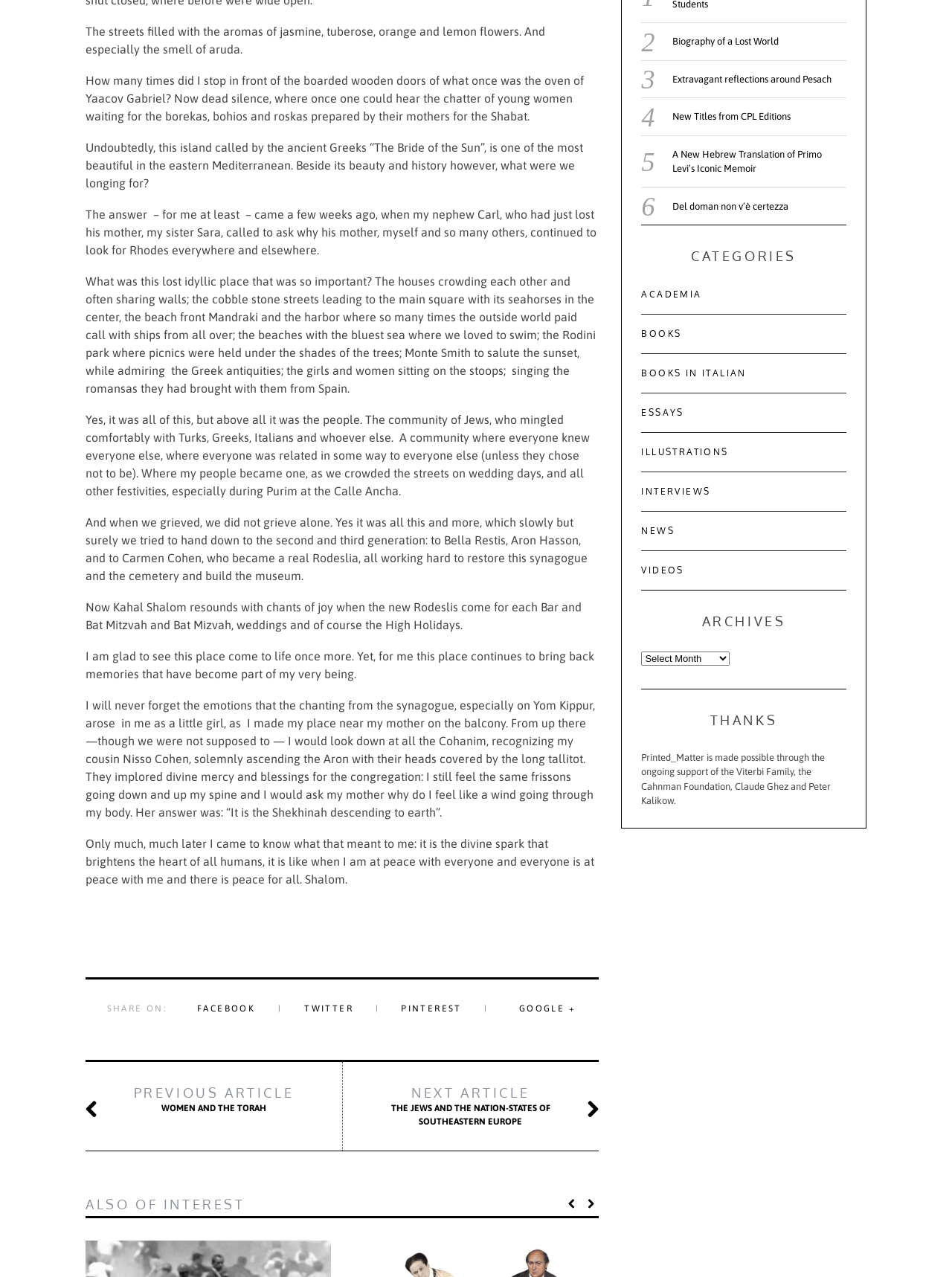Pinpoint the bounding box coordinates of the element to be clicked to execute the instruction: "Explore category 'ACADEMIA'".

[0.674, 0.226, 0.737, 0.235]